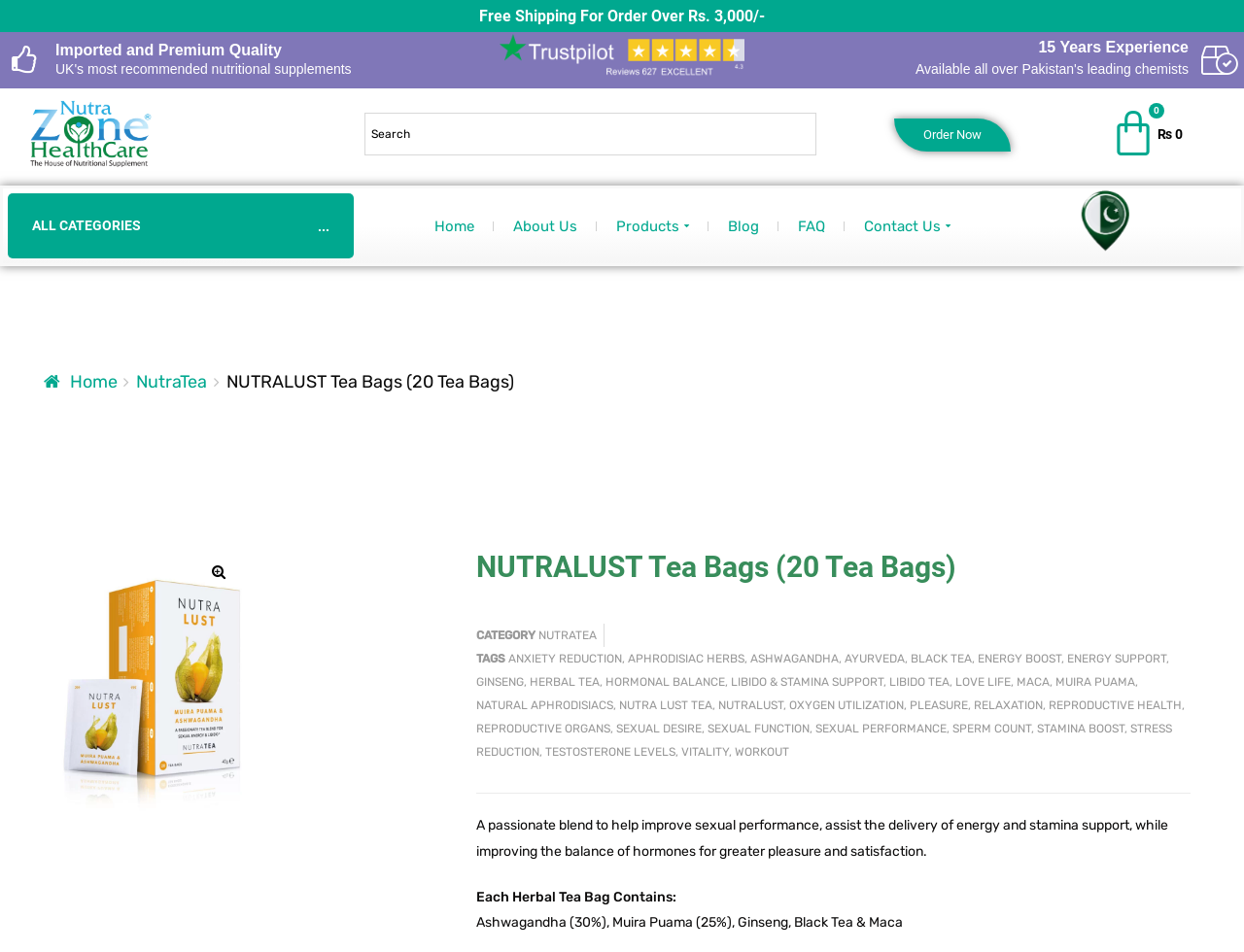Please identify the bounding box coordinates of the area that needs to be clicked to follow this instruction: "Go to home page".

[0.334, 0.217, 0.397, 0.258]